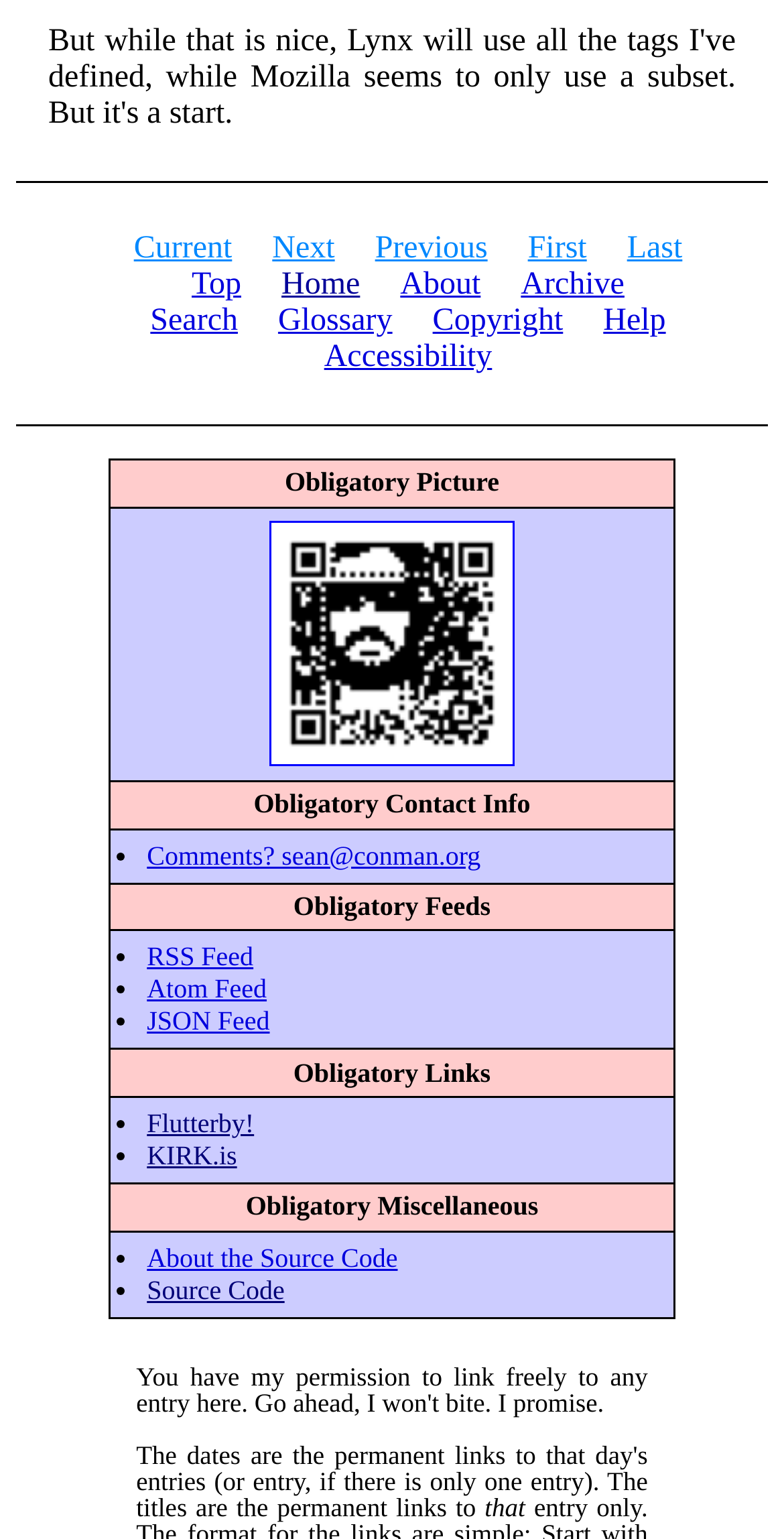Determine the bounding box coordinates for the area you should click to complete the following instruction: "Go to CP Home".

None